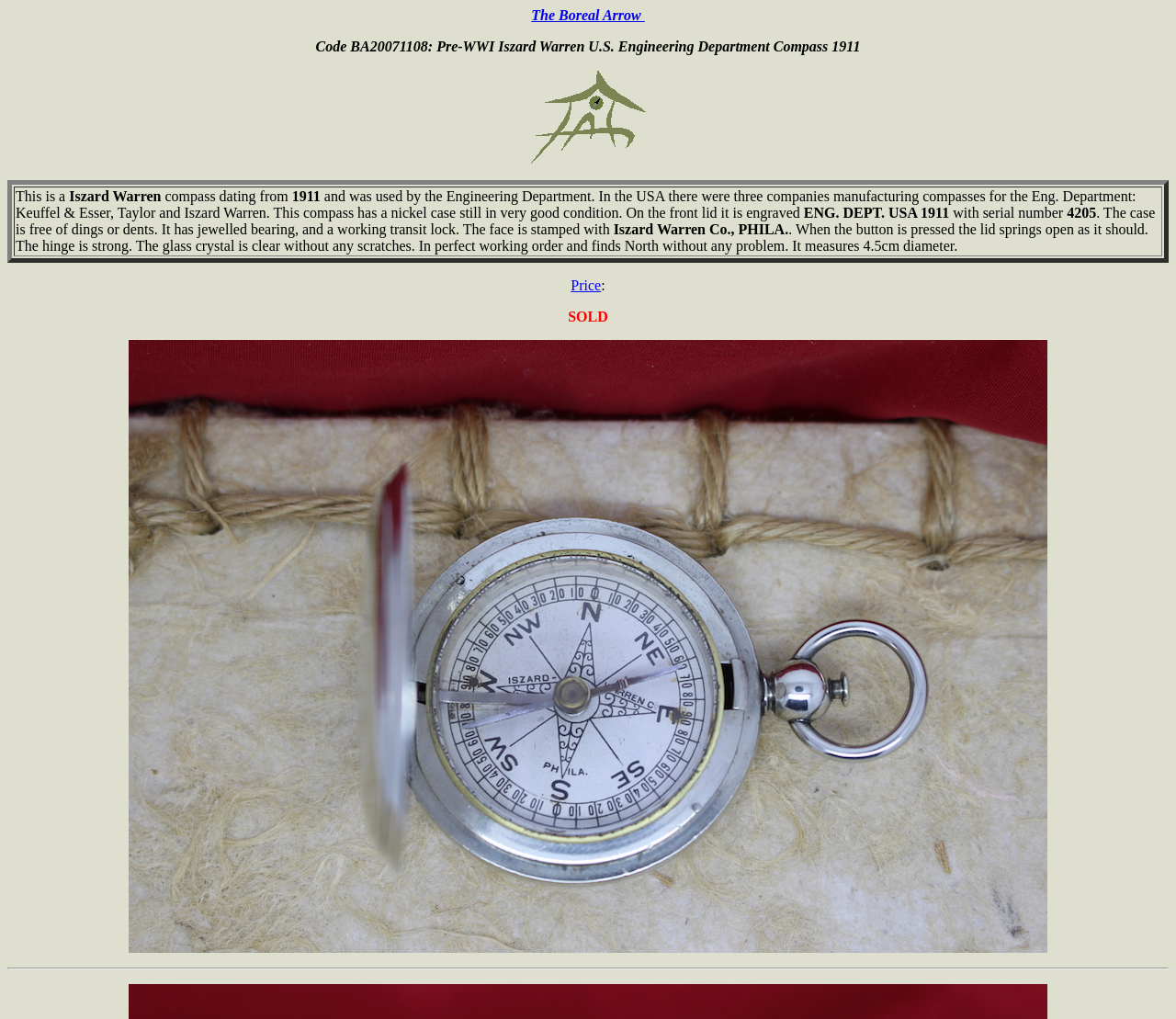What is the material of the compass case?
Refer to the image and provide a thorough answer to the question.

The material of the compass case can be inferred from the text description, which states 'It has a nickel case still in very good condition.' This suggests that the case of the compass is made of nickel.